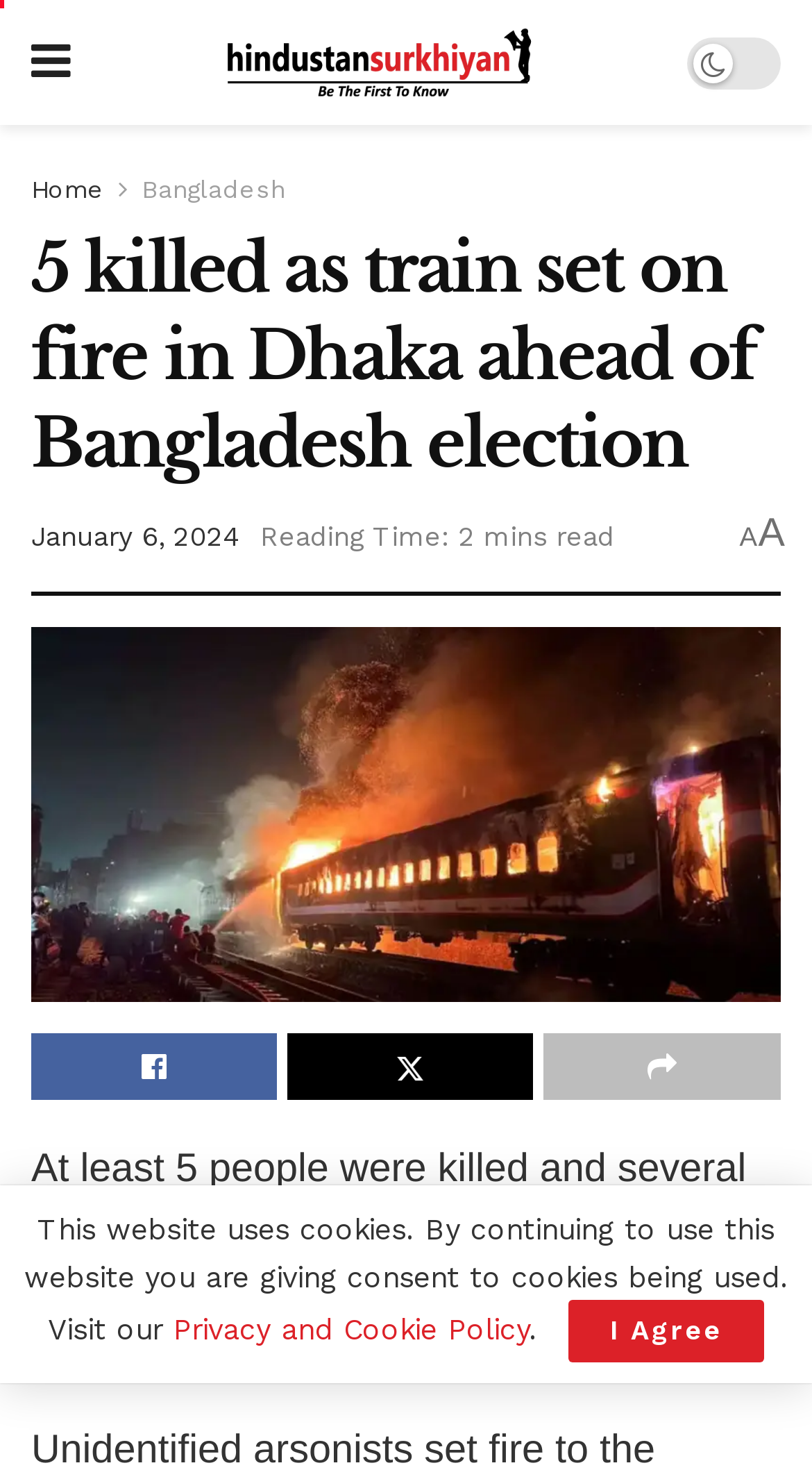What is the reading time of the article?
Please use the visual content to give a single word or phrase answer.

2 mins read